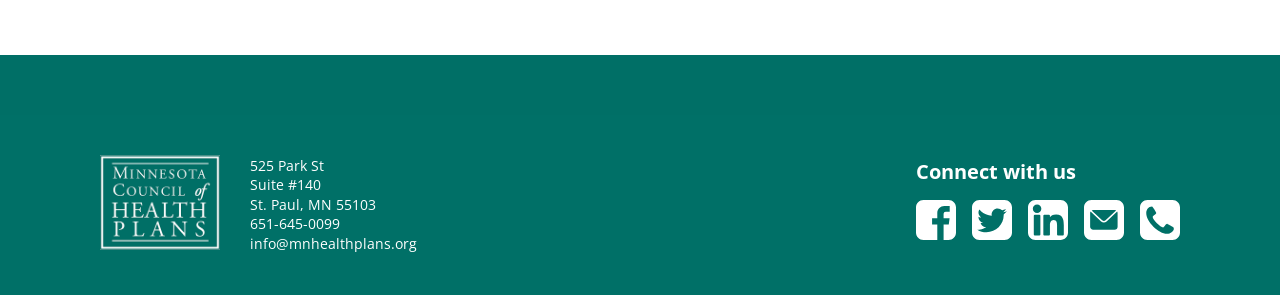What is the purpose of the 'Connect with us' section?
Your answer should be a single word or phrase derived from the screenshot.

To provide contact information